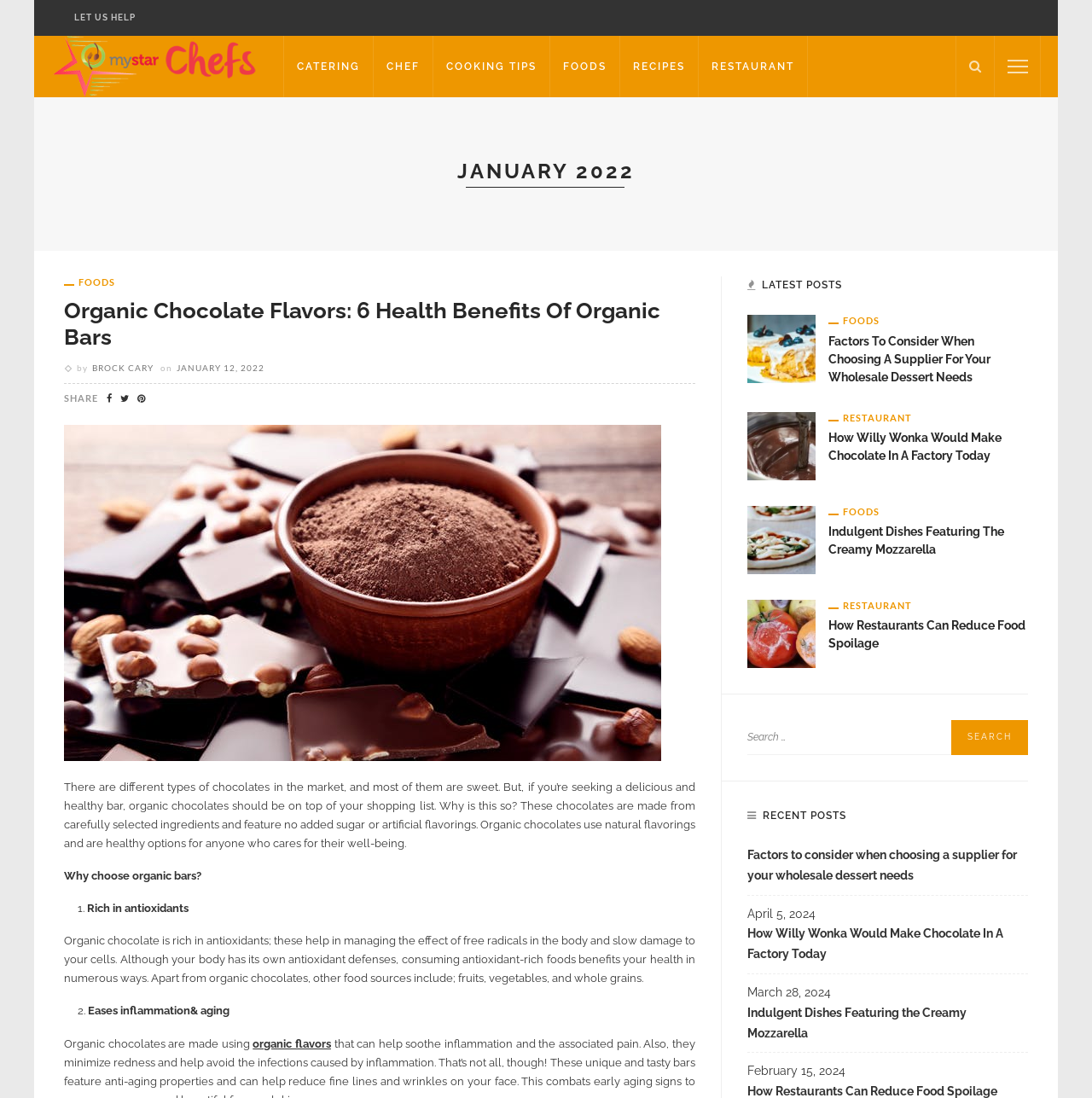Answer the question using only a single word or phrase: 
How many recent posts are listed on the webpage?

4